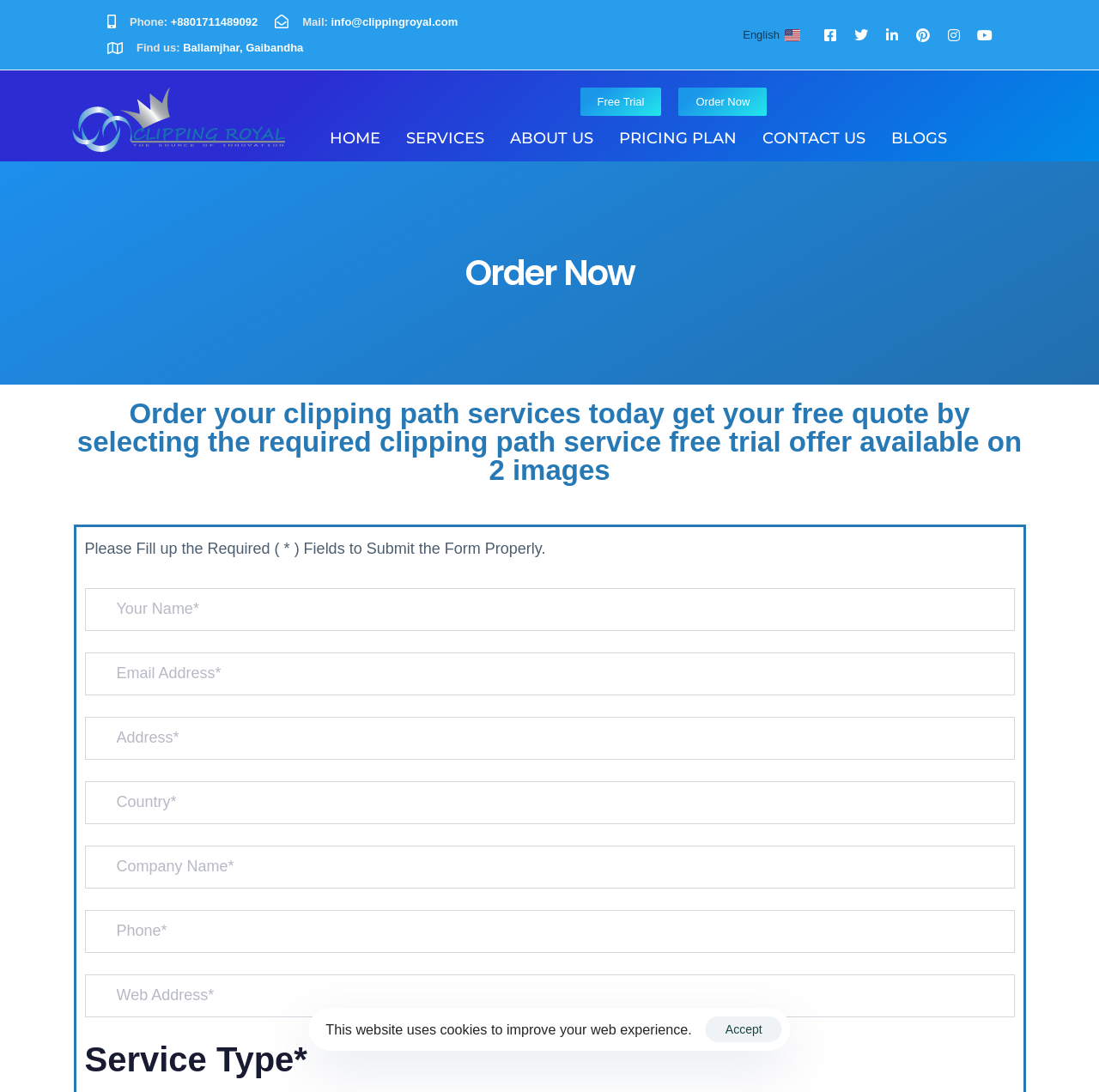Deliver a detailed narrative of the webpage's visual and textual elements.

This webpage is about Clipping Royal Ltd, a company that offers ecommerce clipping path services. At the top, there is a heading with the company's phone number, email address, and location. Below that, there are social media links and a language selection button. 

On the left side, there is a navigation menu with links to different sections of the website, including Home, Services, About Us, Pricing Plan, Contact Us, and Blogs. 

In the main content area, there is a heading that says "Order Now" and a subheading that explains the process of ordering clipping path services. Below that, there is a form with several text boxes and a dropdown menu to select the required clipping path service. 

To the right of the form, there is an image with the company's logo and a brief description of the company's mission and services. Below that, there are links to the company's social media profiles and a section with quick links to different parts of the website.

At the bottom of the page, there are two sections: one for the company's New York office and one for the Bangladesh office, each with their respective addresses, phone numbers, and email addresses. There is also a link to Google Map Direction for the Bangladesh office.

Finally, there is a copyright notice at the very bottom of the page, along with links to the company's Privacy Policy, Help Center, and Contact page. A cookie notification banner is also displayed at the bottom of the page, with an "Accept" button.